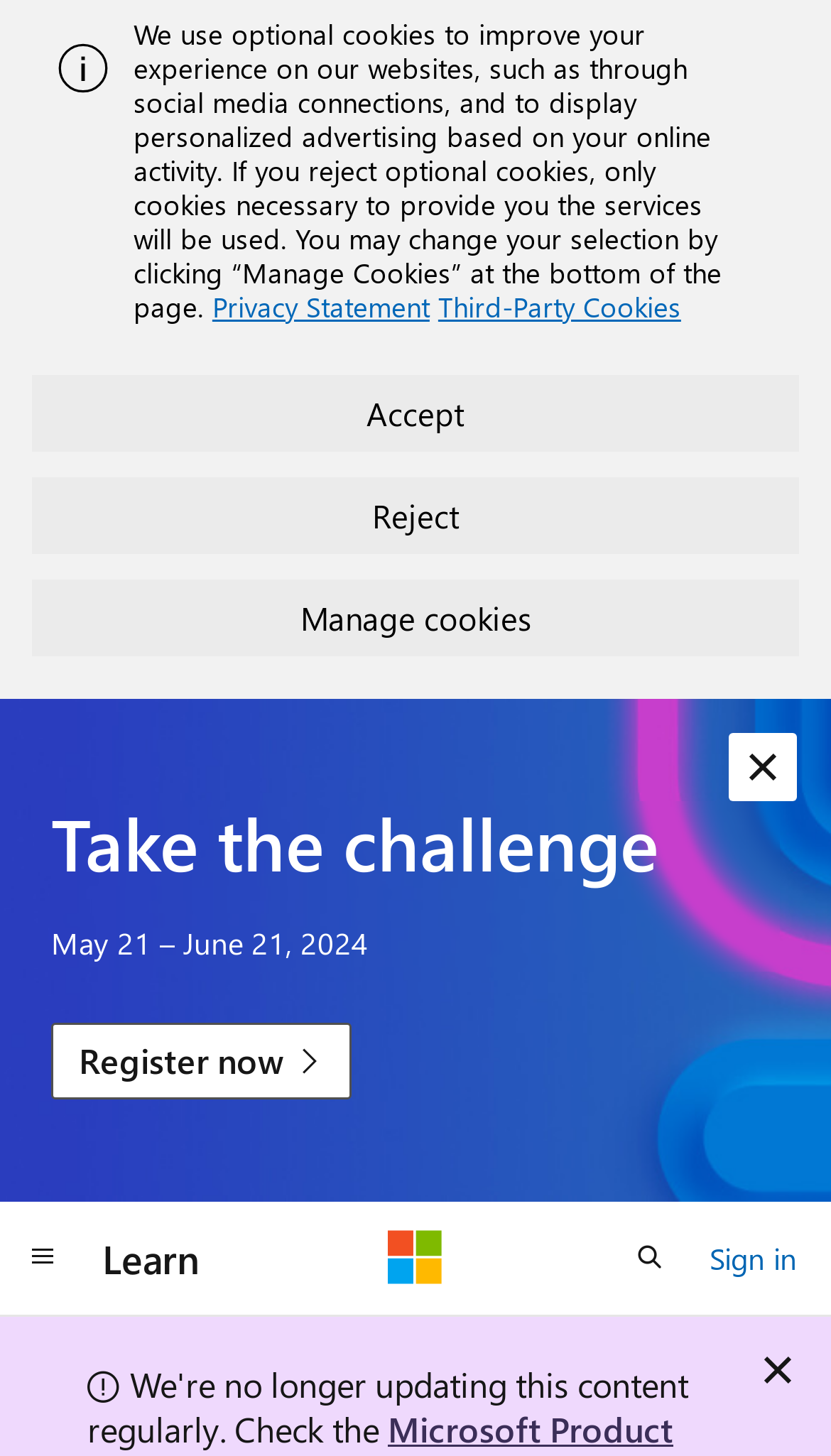Explain the features and main sections of the webpage comprehensively.

The webpage is about "Recommended UEFI-Based Disk-Partition Configurations" on Microsoft Learn. At the top, there is an alert section that spans almost the entire width of the page, containing an image on the left side and a block of text on the right side. The text explains the use of optional cookies and provides links to the "Privacy Statement" and "Third-Party Cookies". Below this section, there are three buttons: "Accept", "Reject", and "Manage cookies".

Further down, there is a heading "Take the challenge" followed by a text "May 21 – June 21, 2024" and a link "Register now". On the right side of this section, there is a button "Dismiss alert". 

At the bottom of the page, there is a navigation section that spans the entire width. From left to right, there are a button "Global navigation", links to "Learn" and "Microsoft", a button "Open search", and a link "Sign in". Above this section, there is another button "Dismiss alert".